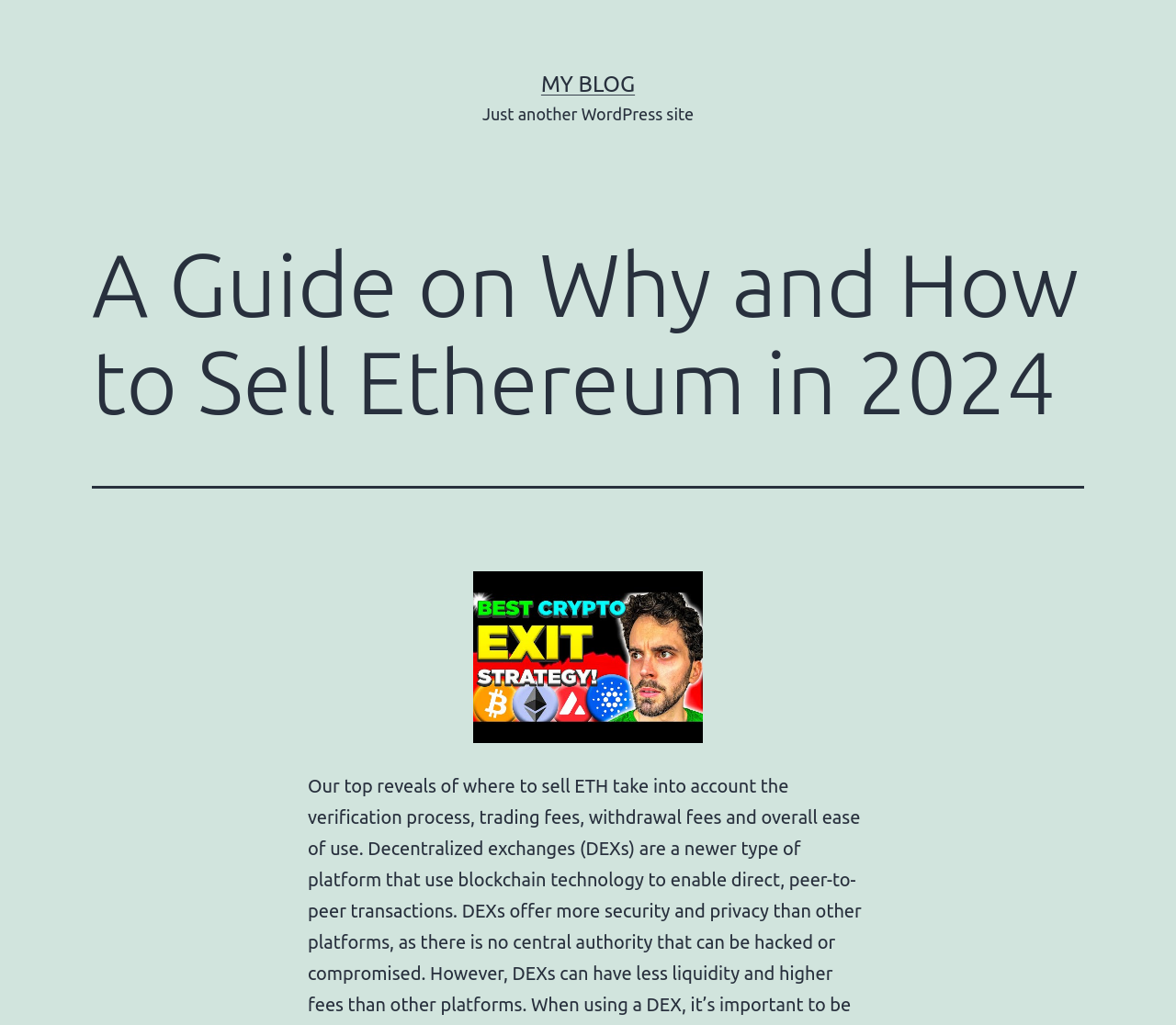Using the description "My blog", predict the bounding box of the relevant HTML element.

[0.46, 0.07, 0.54, 0.094]